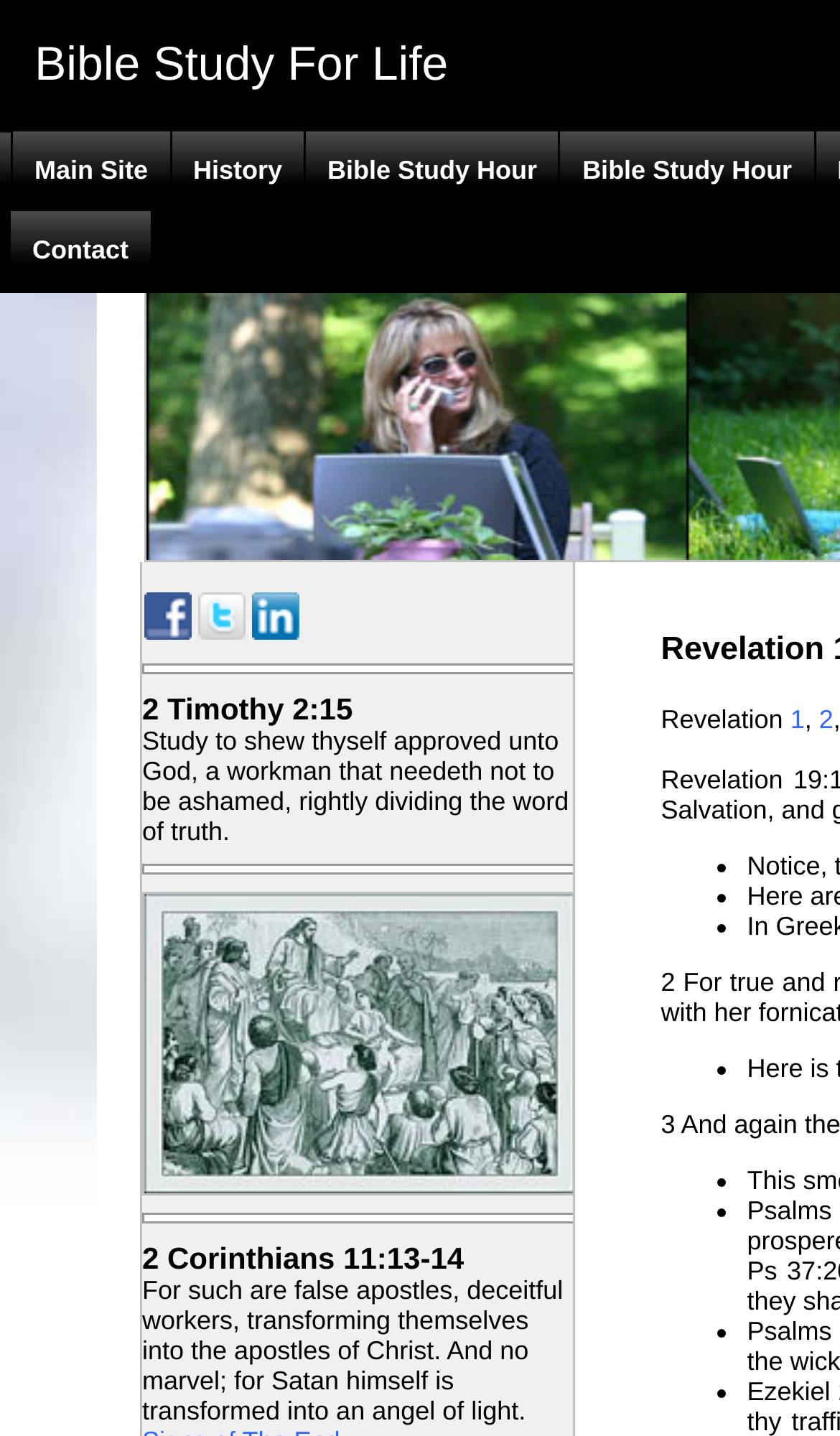Could you find the bounding box coordinates of the clickable area to complete this instruction: "Go to Main Site"?

[0.013, 0.092, 0.202, 0.147]